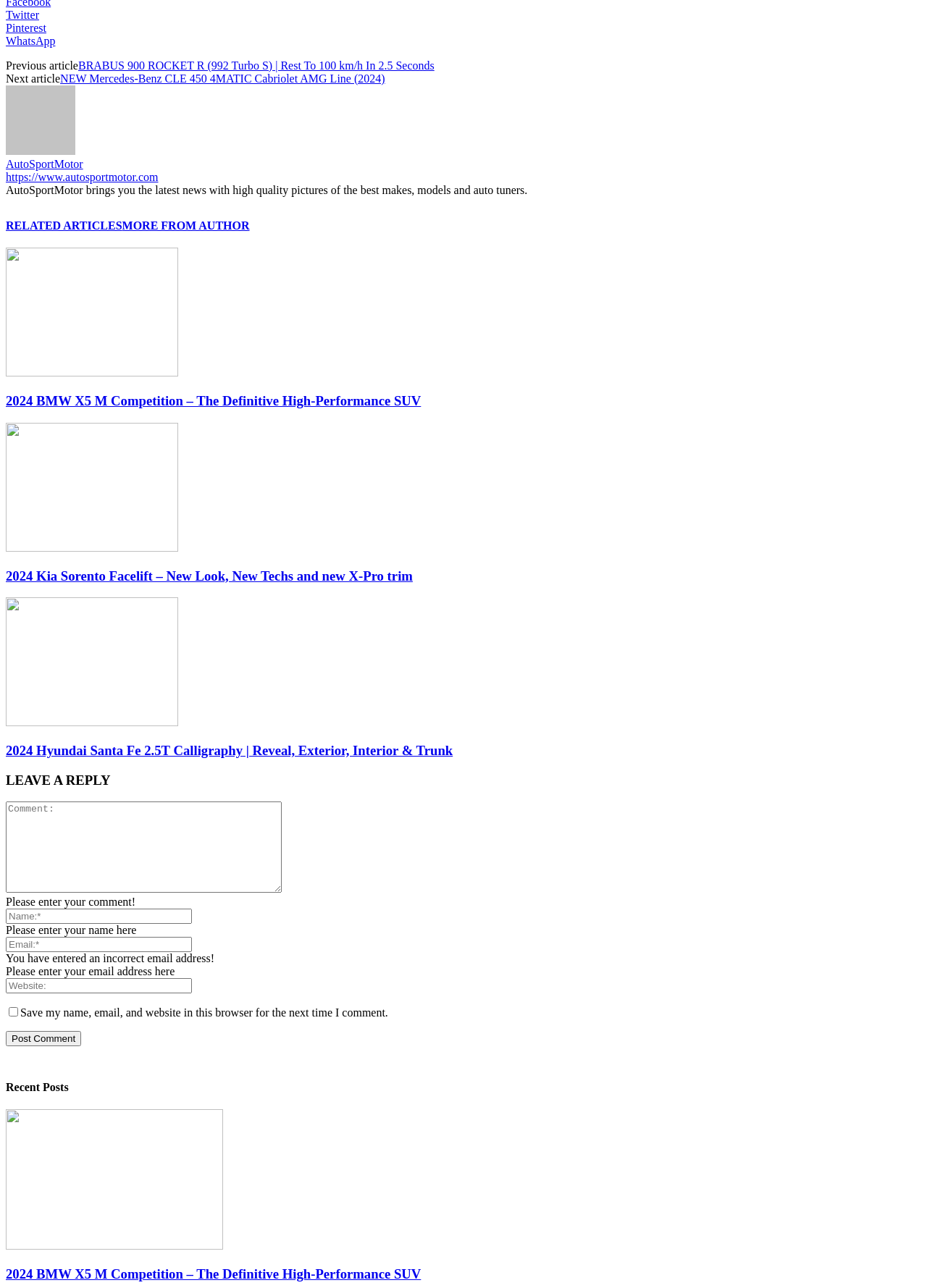Find the bounding box coordinates of the clickable area that will achieve the following instruction: "View the 2024 BMW X5 M Competition article".

[0.006, 0.285, 0.192, 0.294]